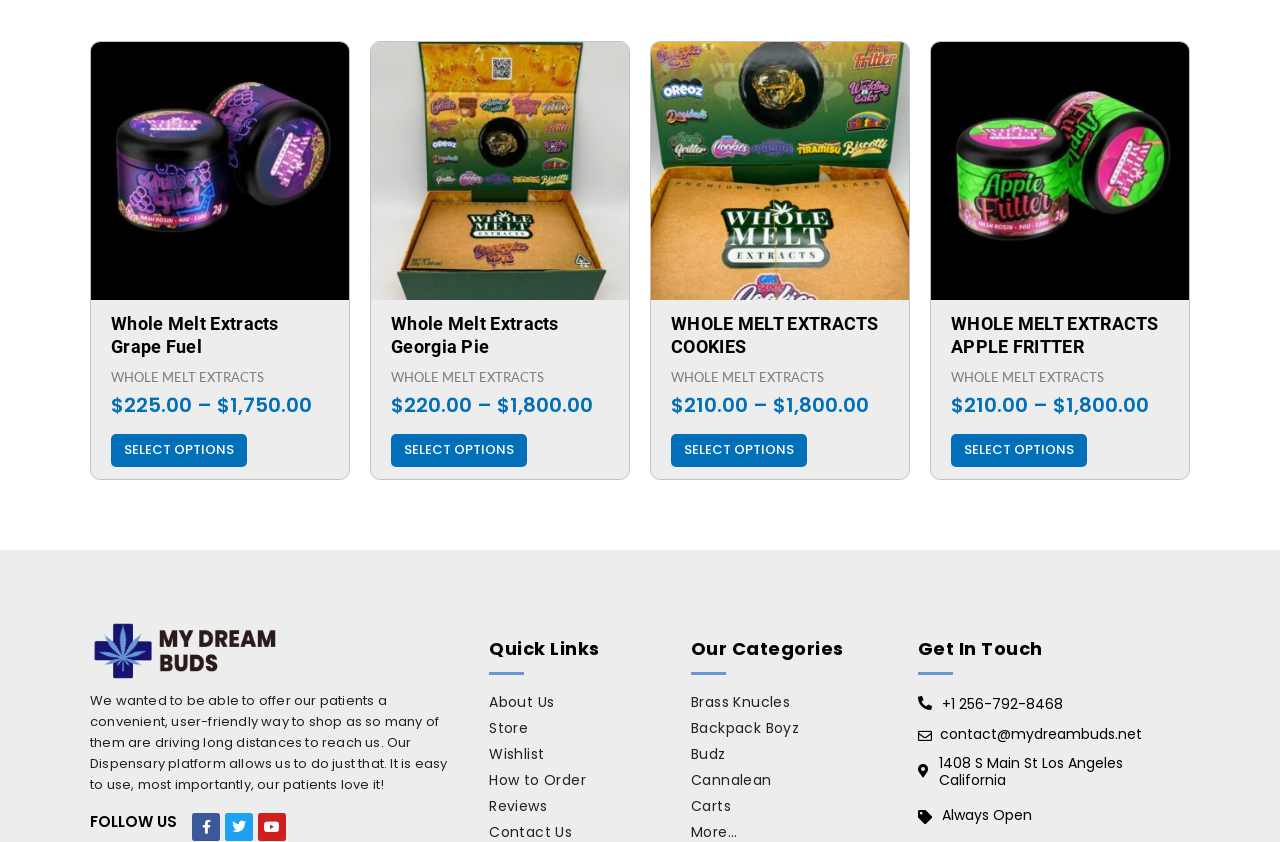Locate the bounding box of the UI element with the following description: "Youtube".

[0.202, 0.966, 0.223, 0.999]